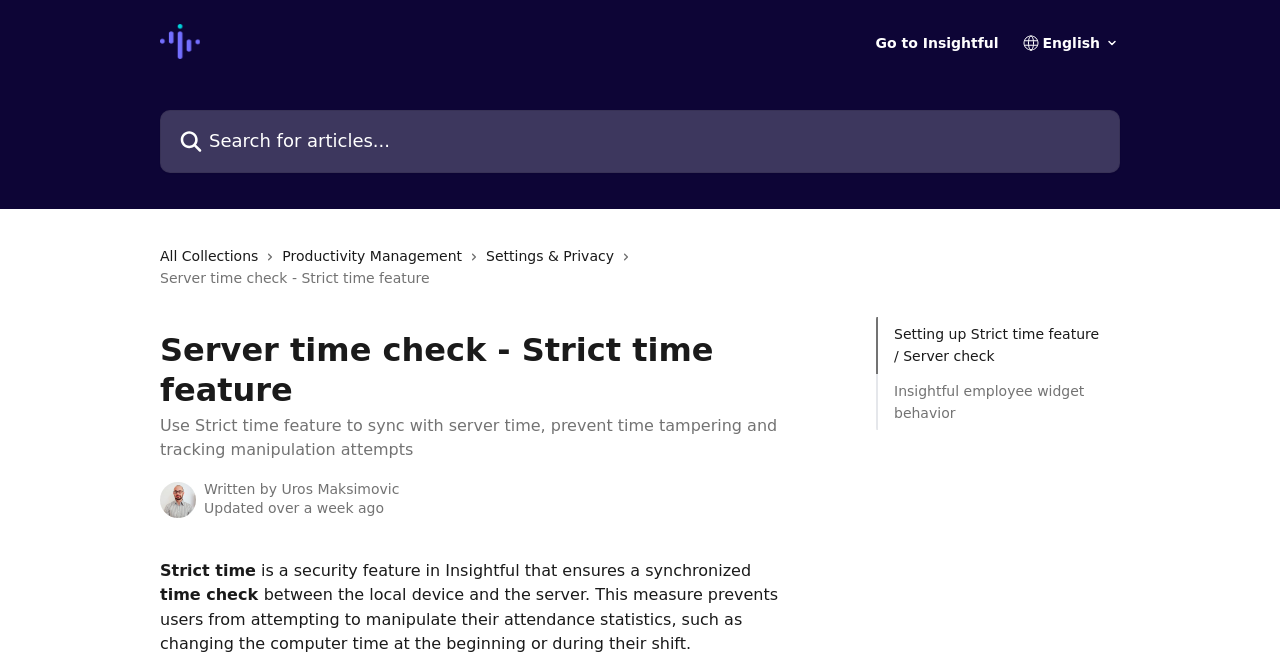Who is the author of the article?
Give a one-word or short phrase answer based on the image.

Uros Maksimovic